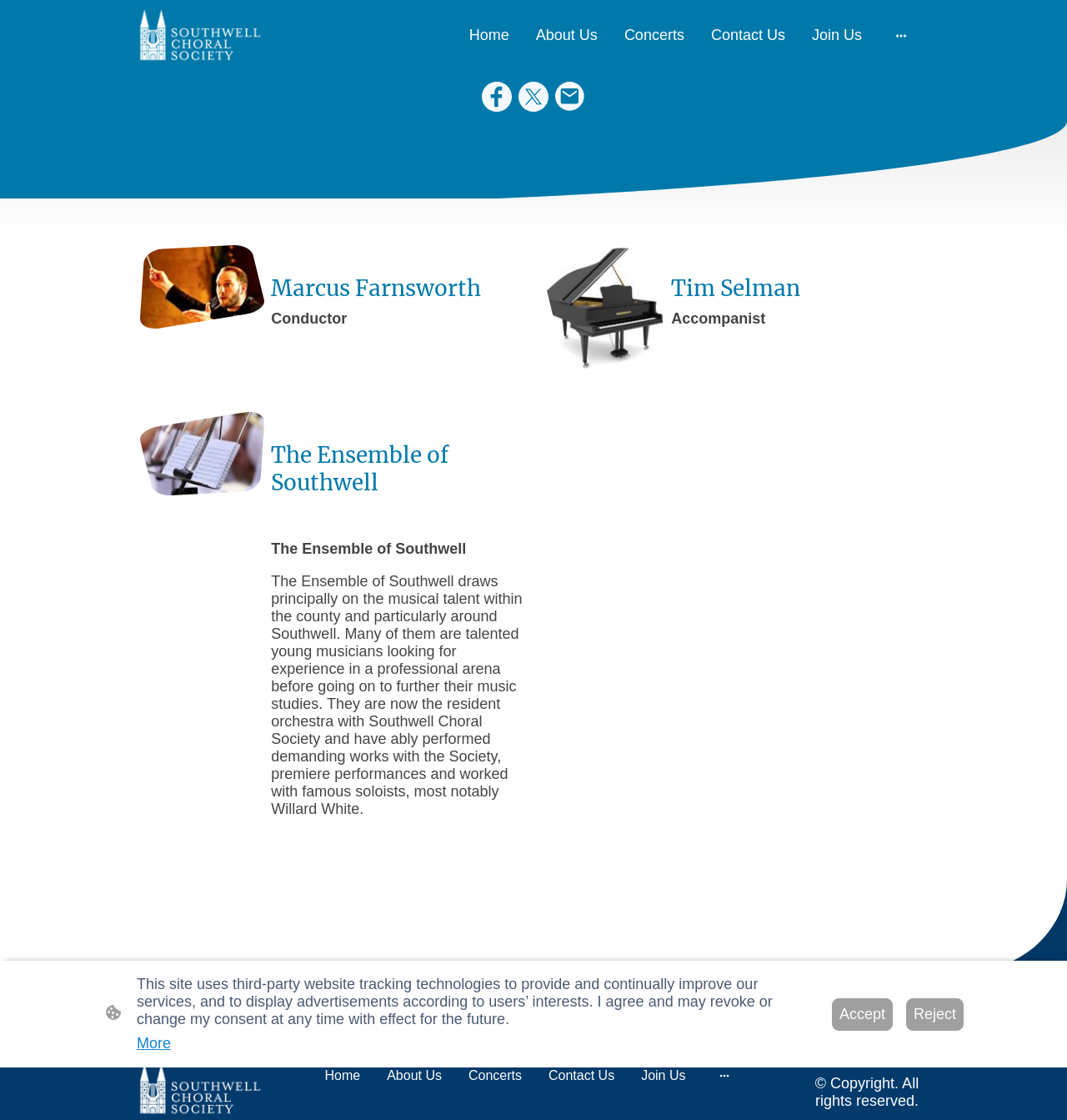Please identify the bounding box coordinates of the area that needs to be clicked to fulfill the following instruction: "Click the Southwell choral Society Logo."

[0.128, 0.005, 0.247, 0.058]